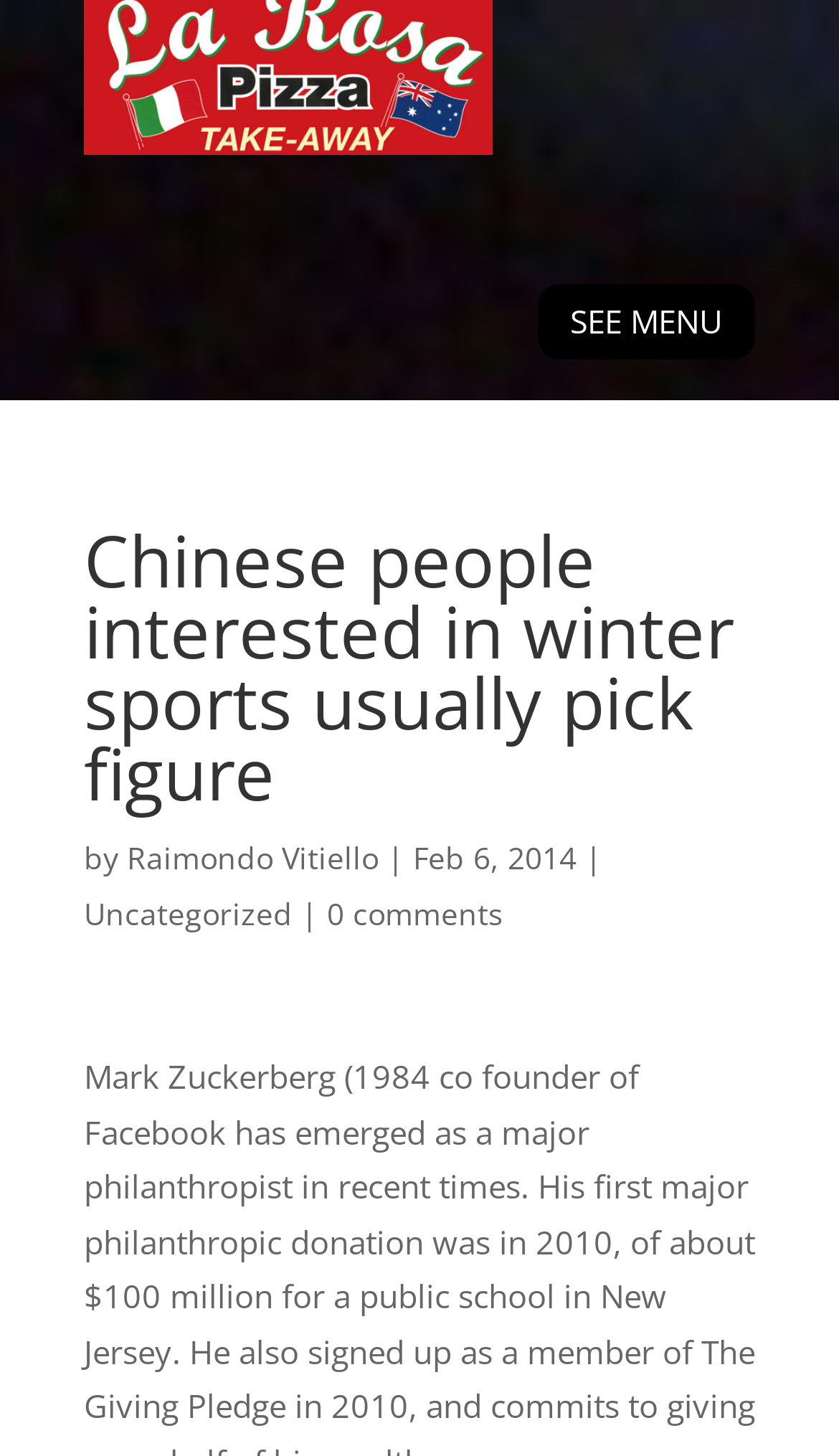What is the category of the article?
Using the details from the image, give an elaborate explanation to answer the question.

The category of the article can be found below the author's name and publication date. It is a link element with the text 'Uncategorized'.